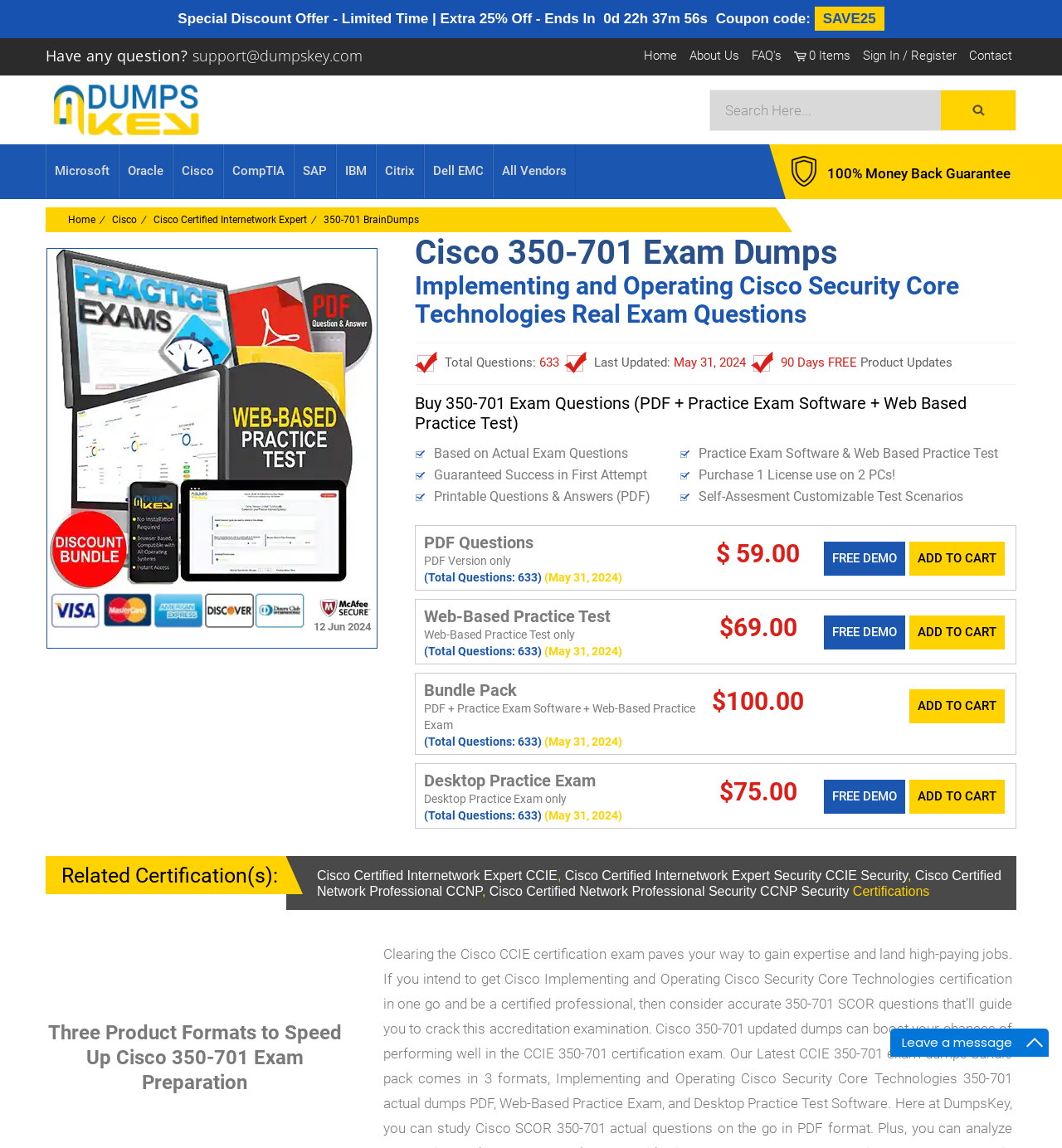Please give a concise answer to this question using a single word or phrase: 
What is the format of the practice exam software?

Web-Based